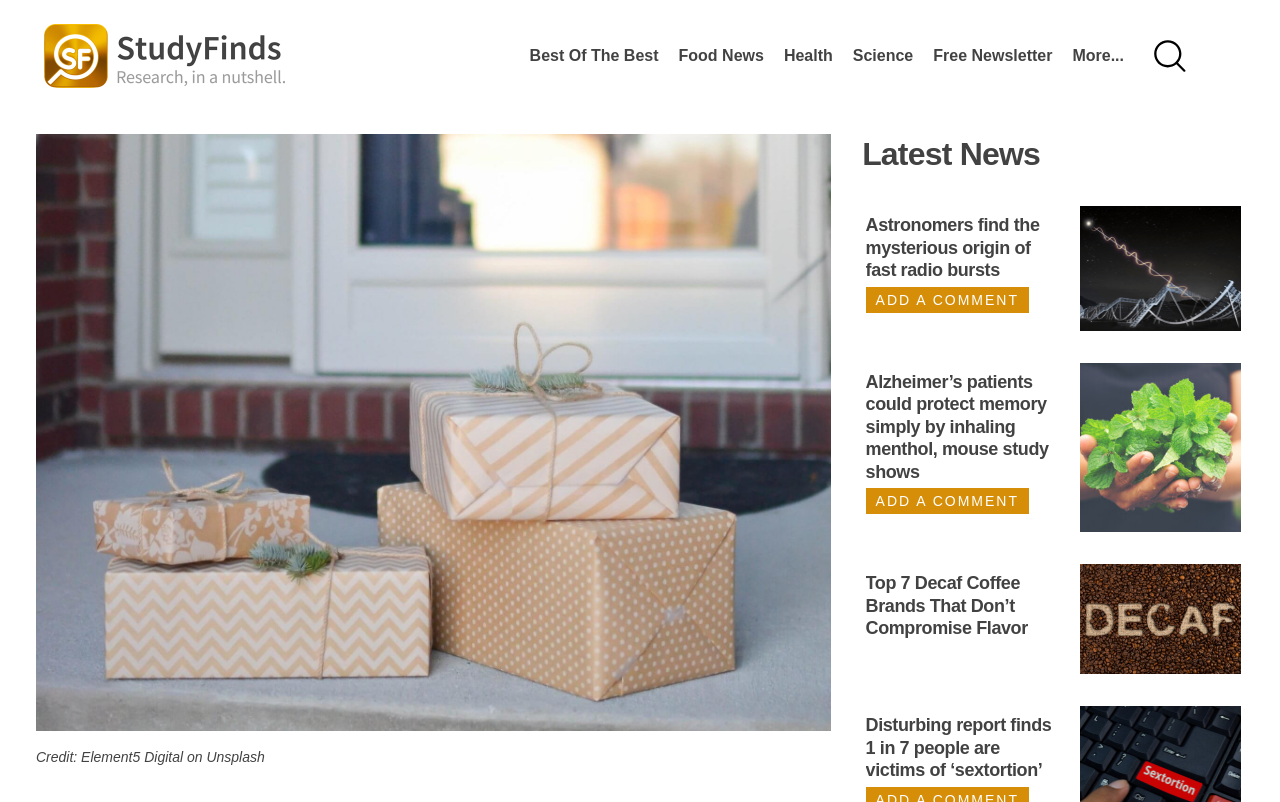Bounding box coordinates should be in the format (top-left x, top-left y, bottom-right x, bottom-right y) and all values should be floating point numbers between 0 and 1. Determine the bounding box coordinate for the UI element described as: Add a comment

[0.676, 0.357, 0.804, 0.39]